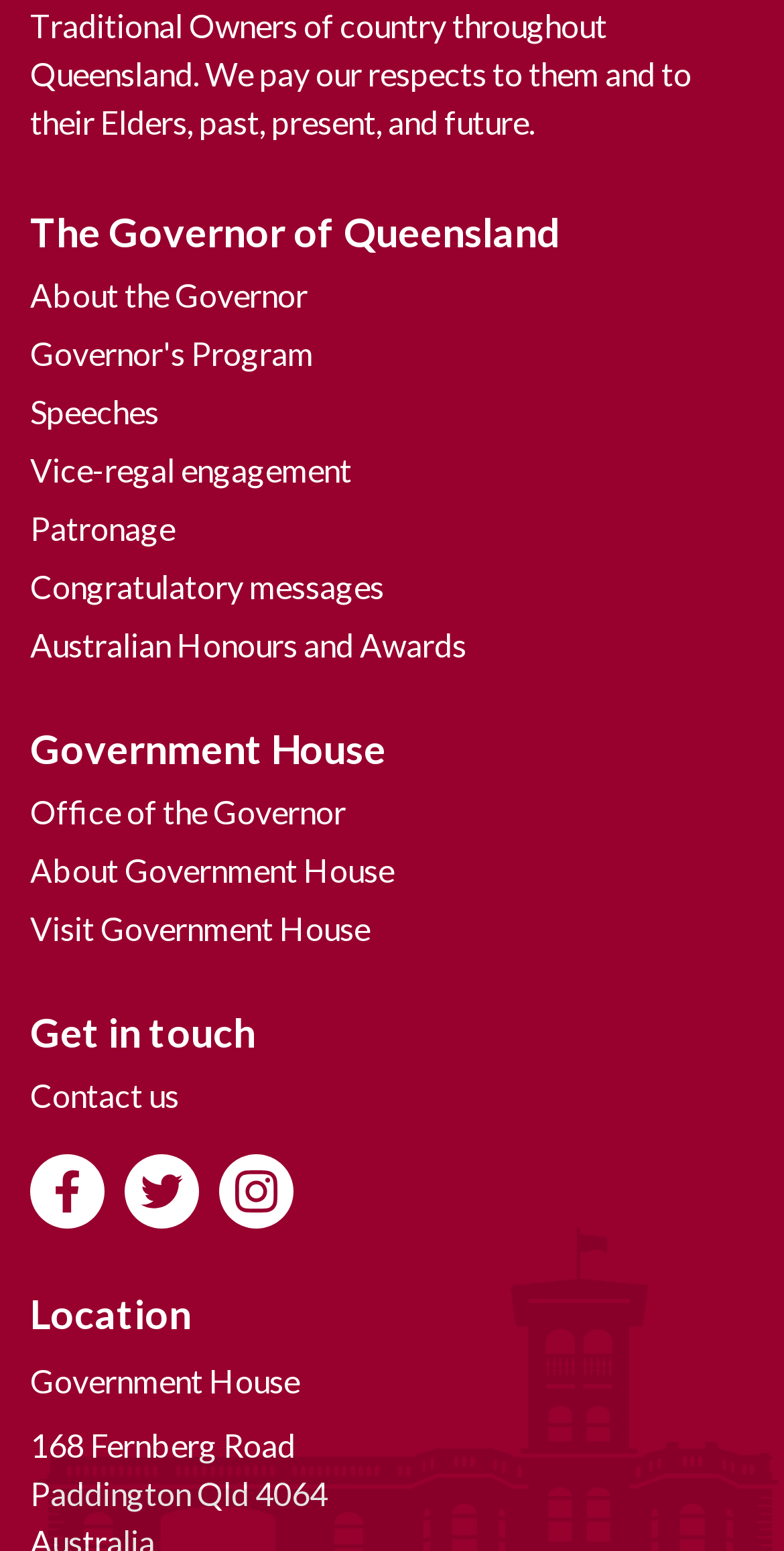Please identify the bounding box coordinates for the region that you need to click to follow this instruction: "Read the Governor's speeches".

[0.038, 0.247, 0.203, 0.284]